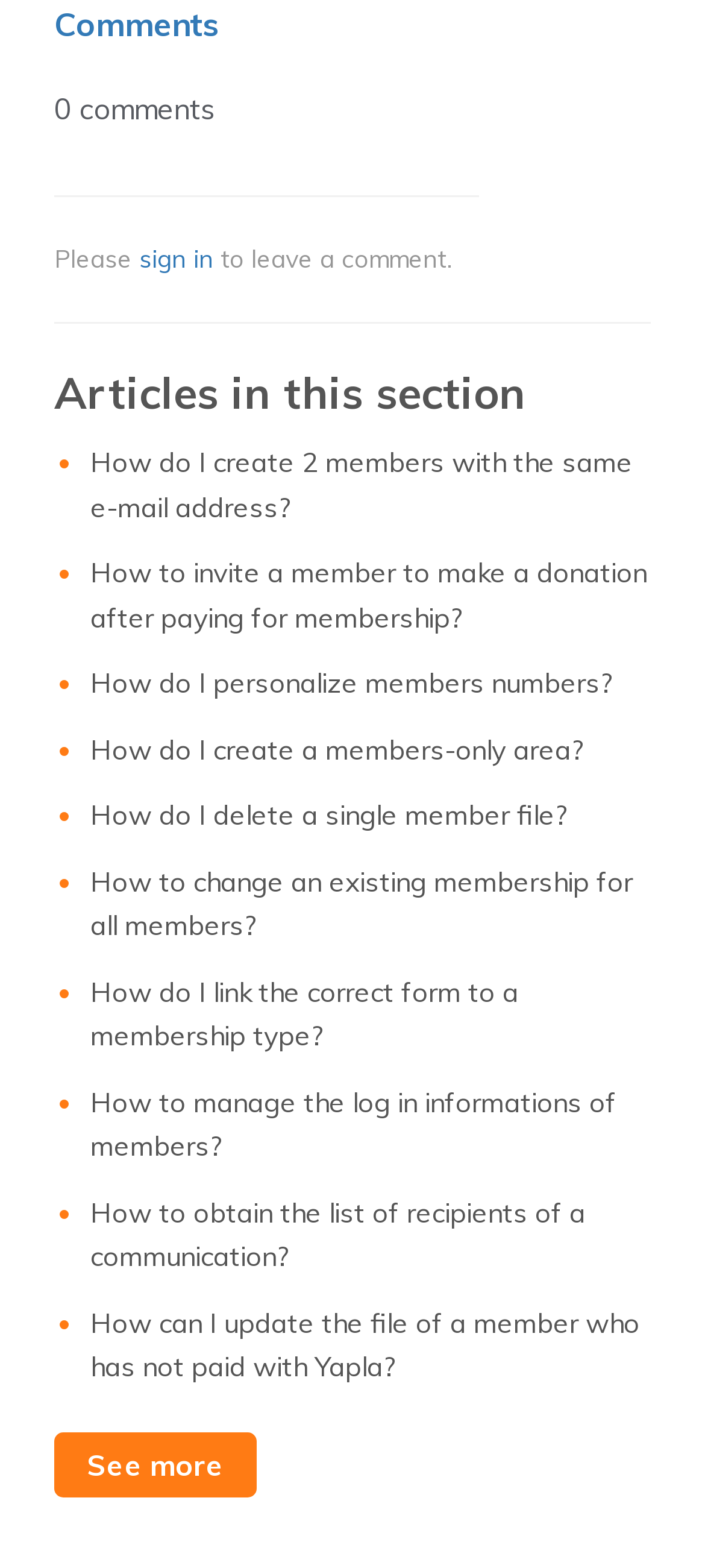Find the bounding box coordinates for the element that must be clicked to complete the instruction: "View article about creating 2 members with the same e-mail address". The coordinates should be four float numbers between 0 and 1, indicated as [left, top, right, bottom].

[0.128, 0.284, 0.897, 0.336]